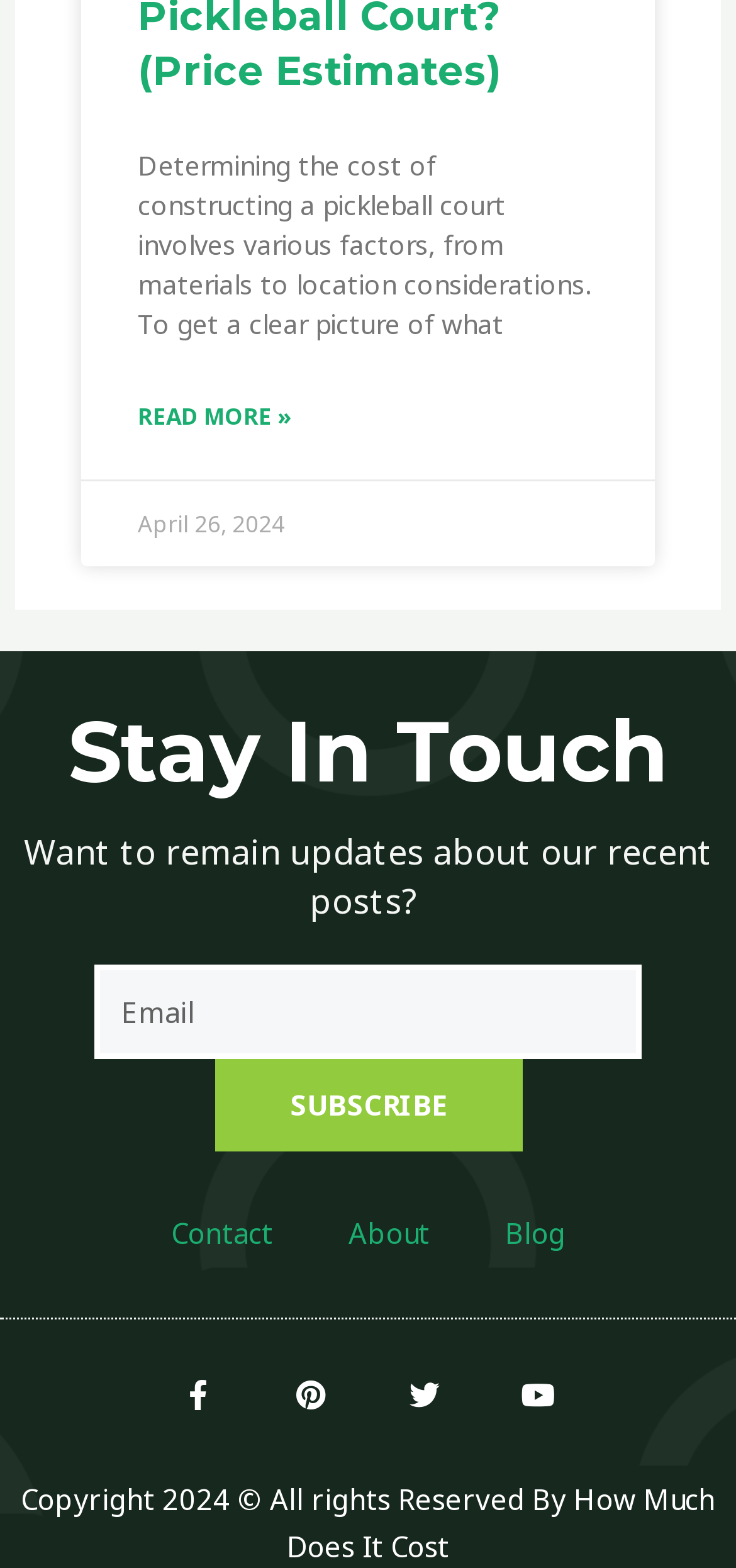What social media platforms are available?
Using the information from the image, give a concise answer in one word or a short phrase.

Facebook, Pinterest, Twitter, Youtube